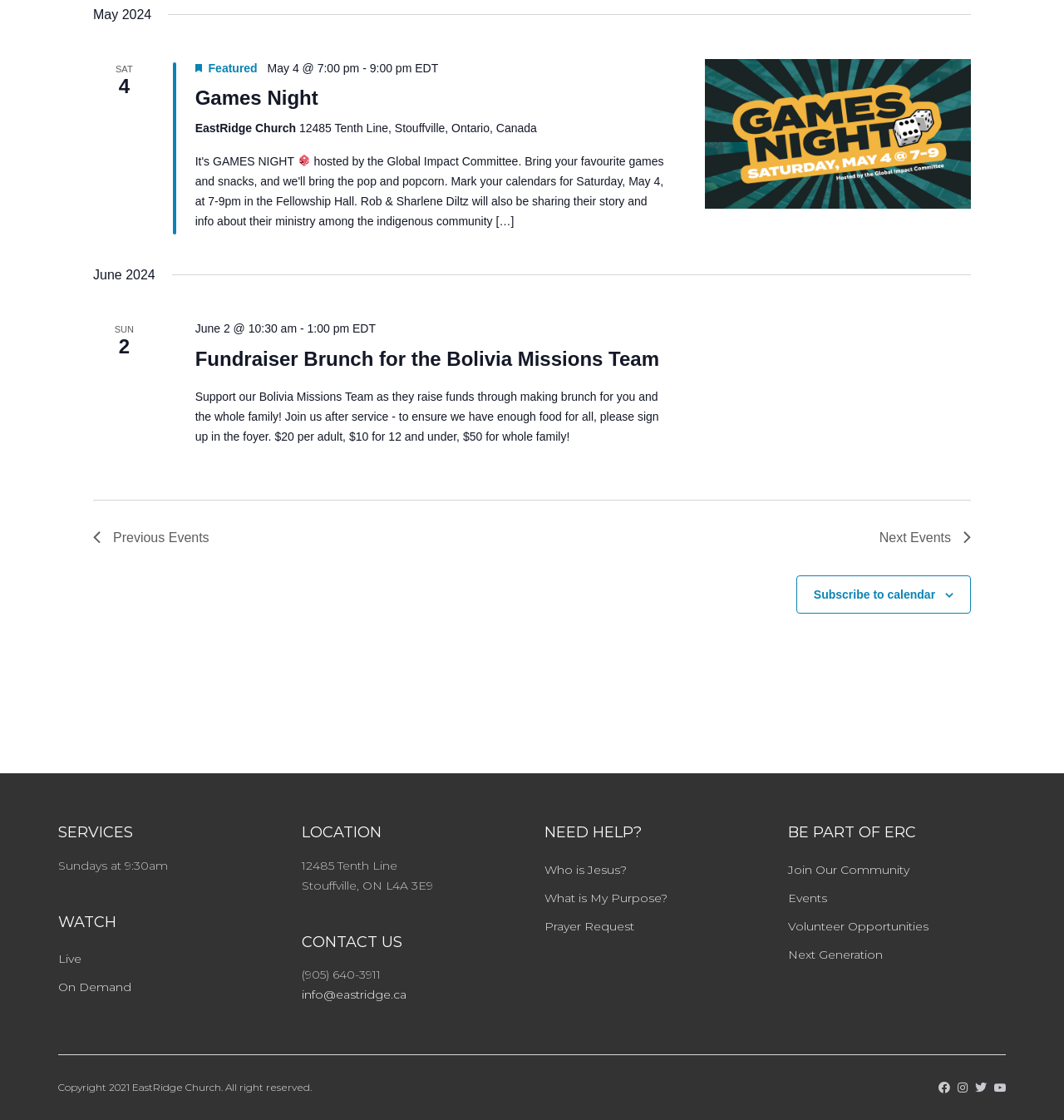Select the bounding box coordinates of the element I need to click to carry out the following instruction: "Subscribe to calendar".

[0.765, 0.525, 0.879, 0.536]